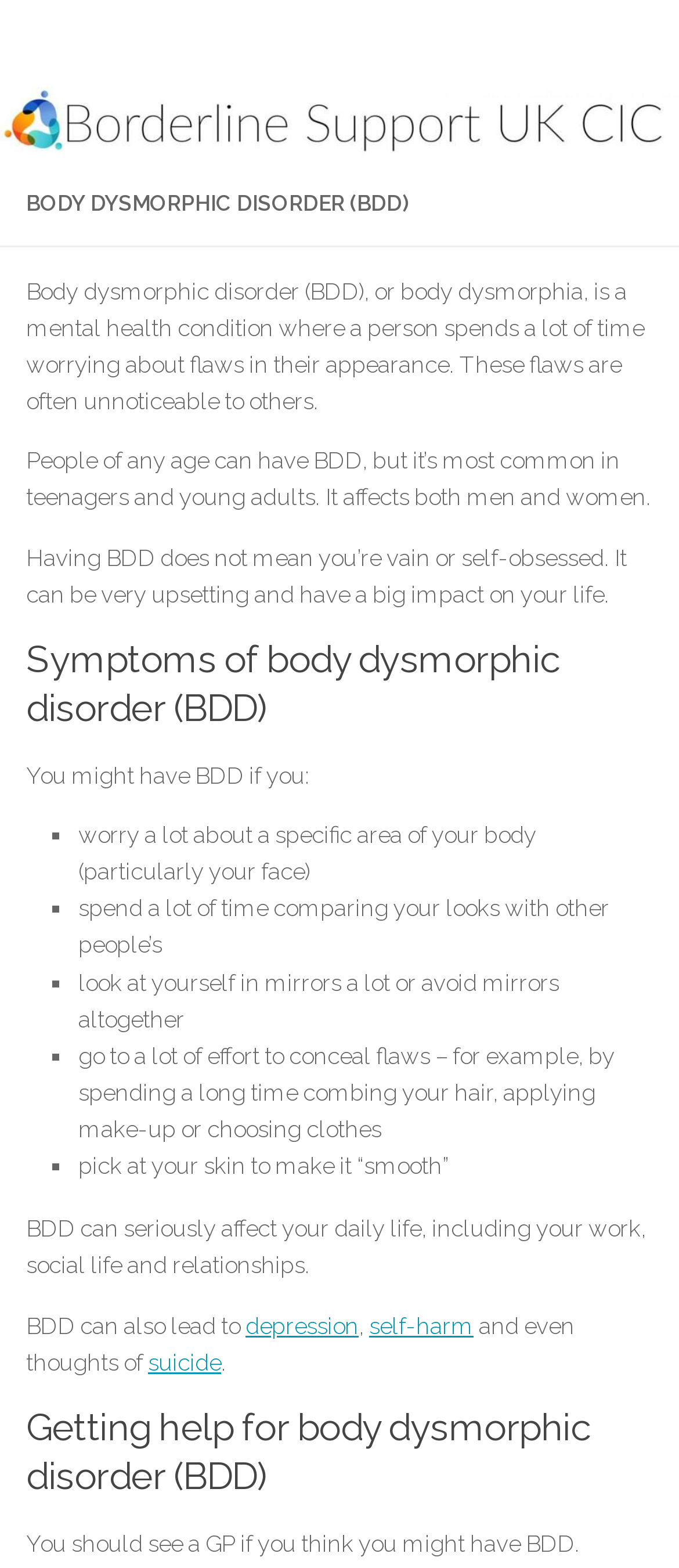What are the symptoms of body dysmorphic disorder?
Provide a one-word or short-phrase answer based on the image.

Worrying about appearance